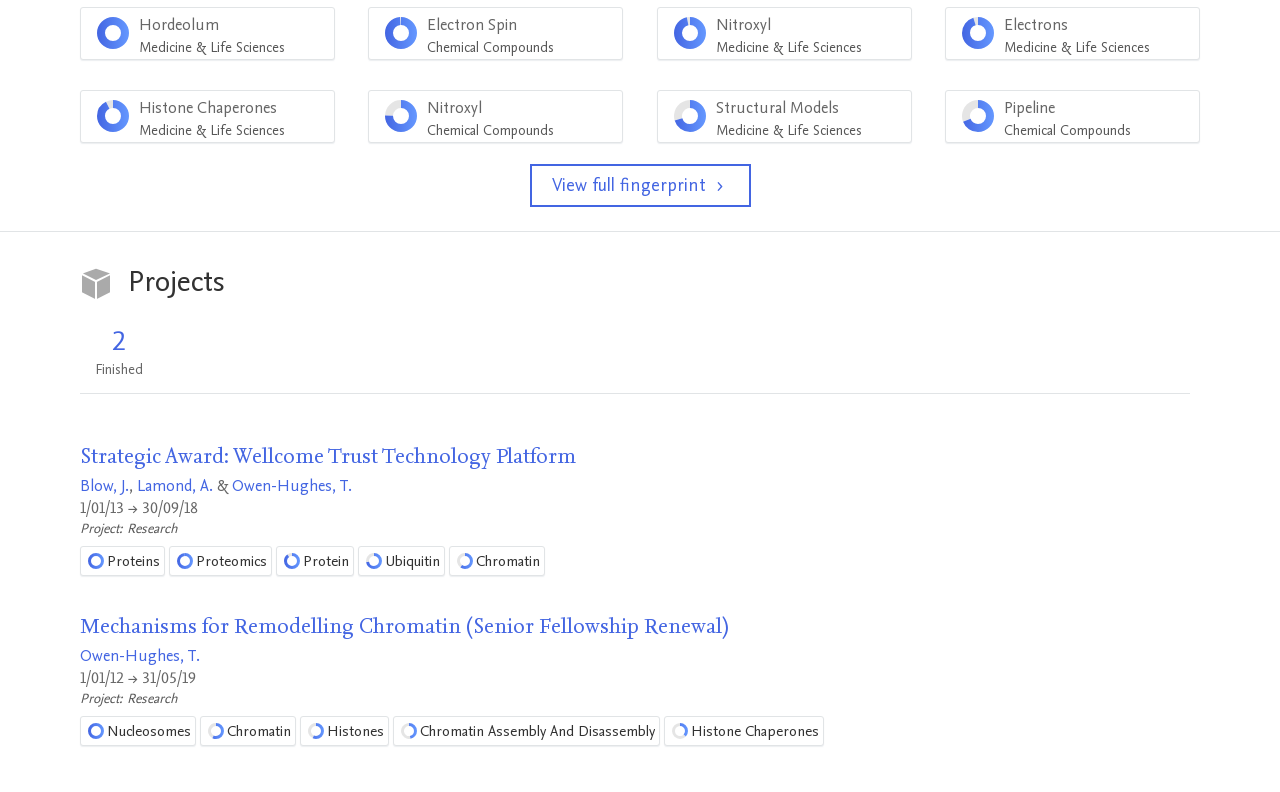Determine the bounding box coordinates of the target area to click to execute the following instruction: "Select 'Proteins 100%'."

[0.062, 0.689, 0.129, 0.727]